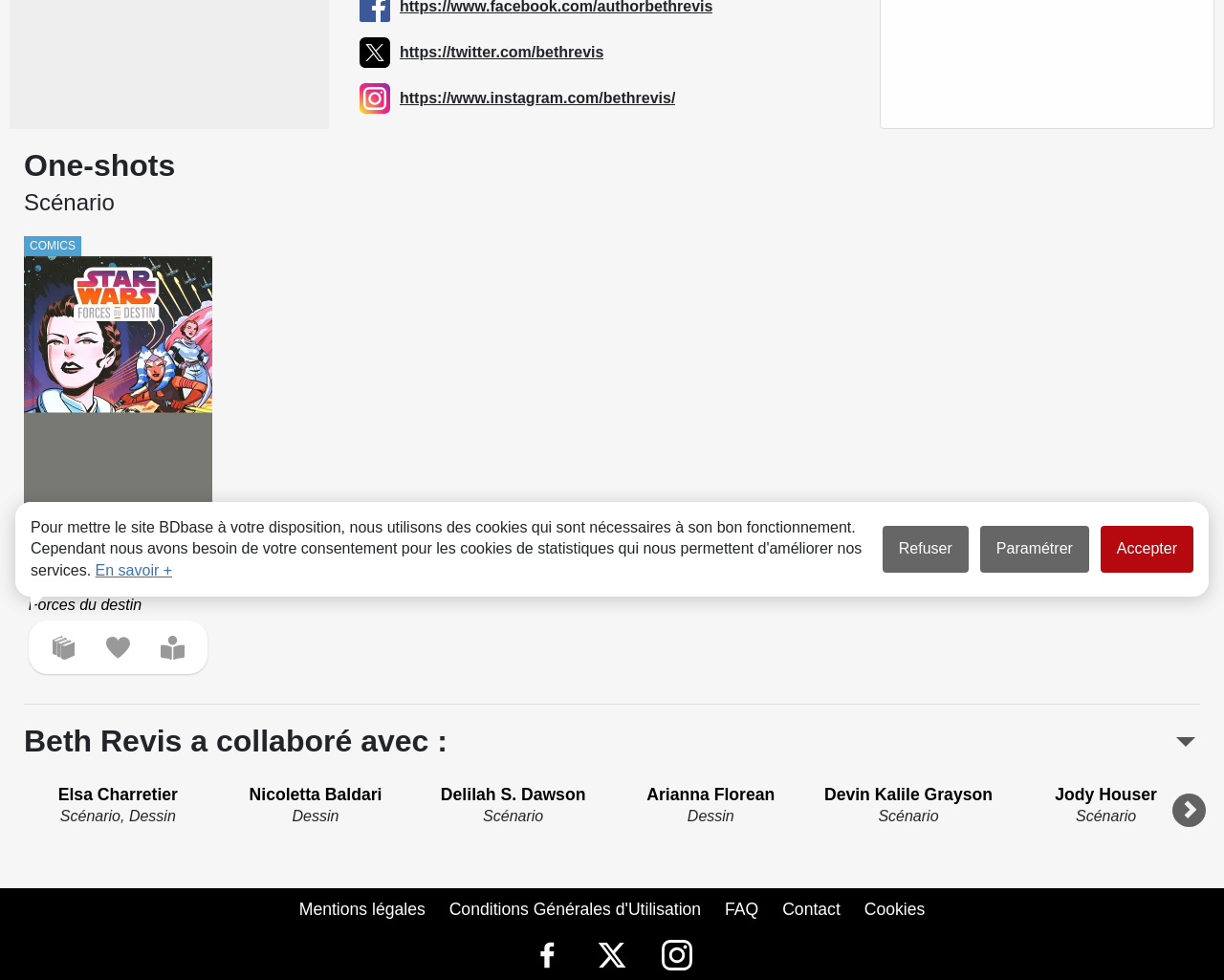Identify the bounding box for the described UI element. Provide the coordinates in (top-left x, top-left y, bottom-right x, bottom-right y) format with values ranging from 0 to 1: title="Ajouter à ma collection"

[0.042, 0.649, 0.062, 0.673]